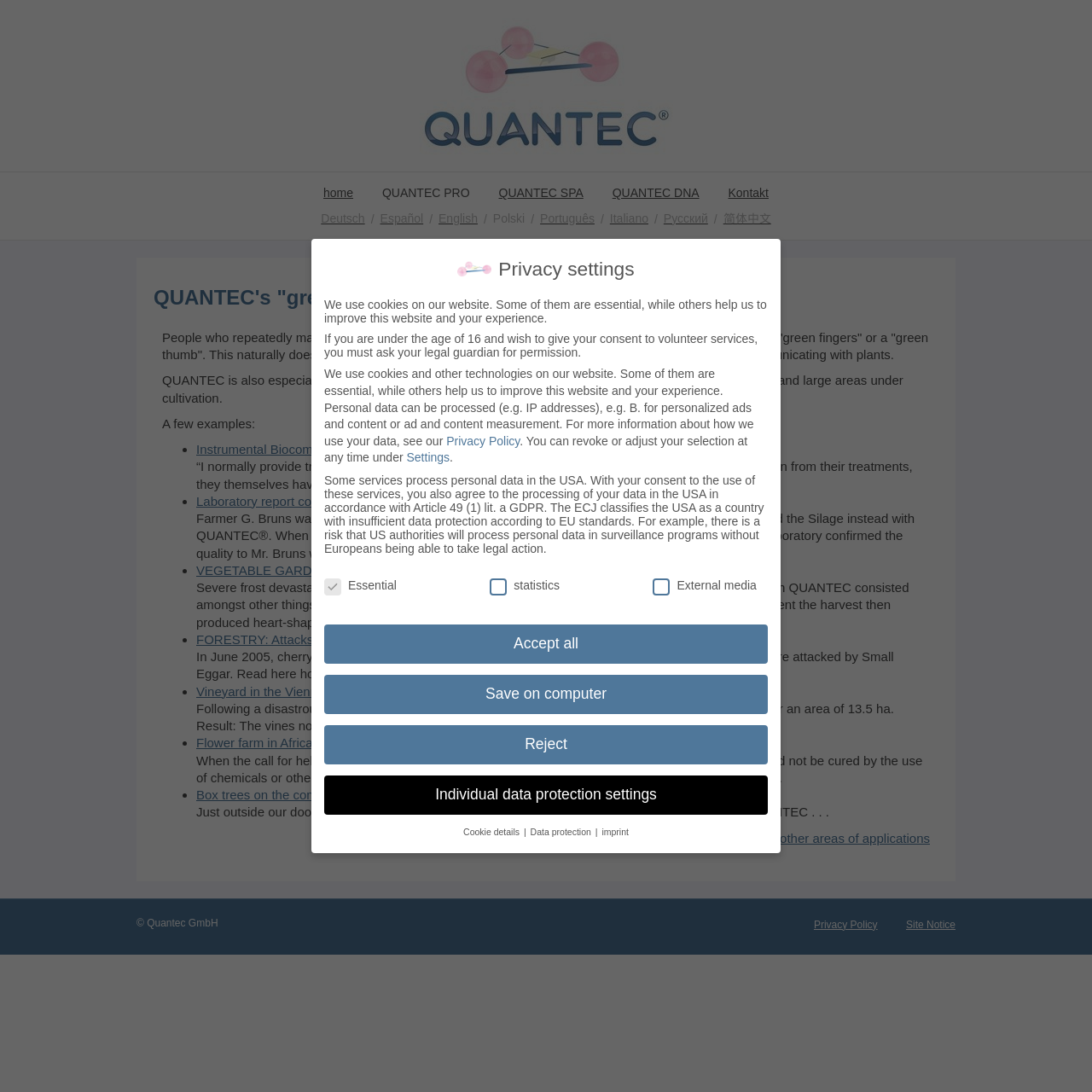Please provide the bounding box coordinates for the UI element as described: "Save on computer". The coordinates must be four floats between 0 and 1, represented as [left, top, right, bottom].

[0.297, 0.618, 0.703, 0.654]